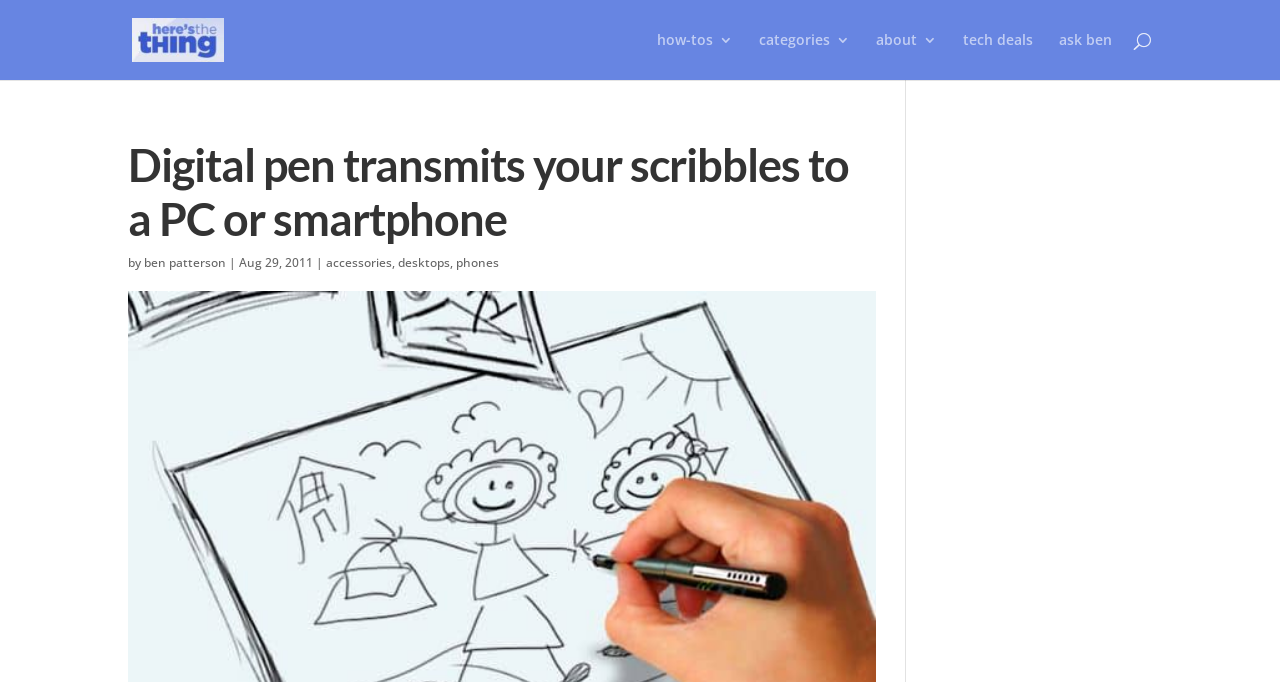Identify the bounding box coordinates for the UI element that matches this description: "ben patterson".

[0.112, 0.372, 0.177, 0.397]